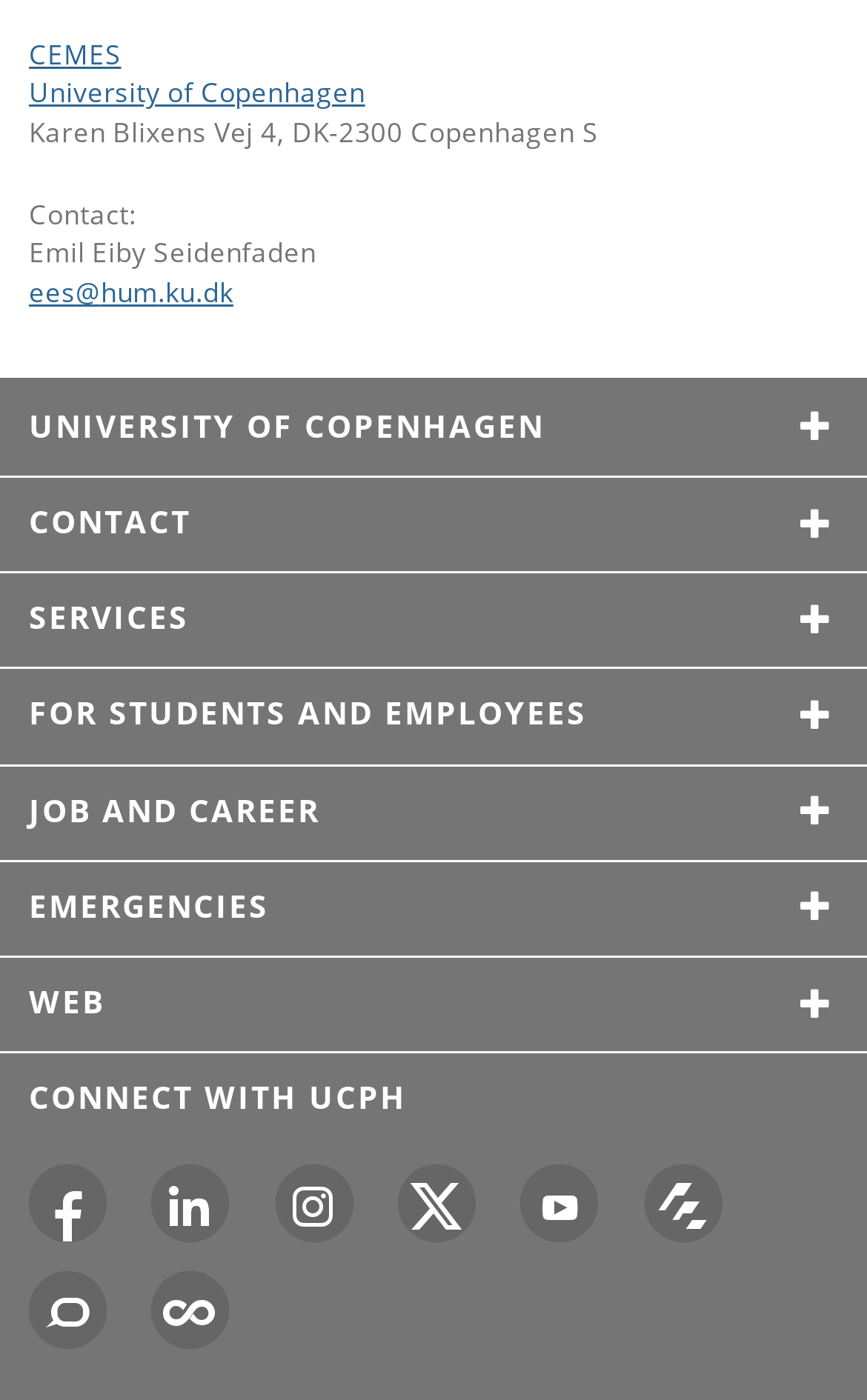Based on what you see in the screenshot, provide a thorough answer to this question: What is the address of the University of Copenhagen?

I found the address by looking at the static text element that contains the address information, which is 'Karen Blixens Vej 4, DK-2300 Copenhagen S'.